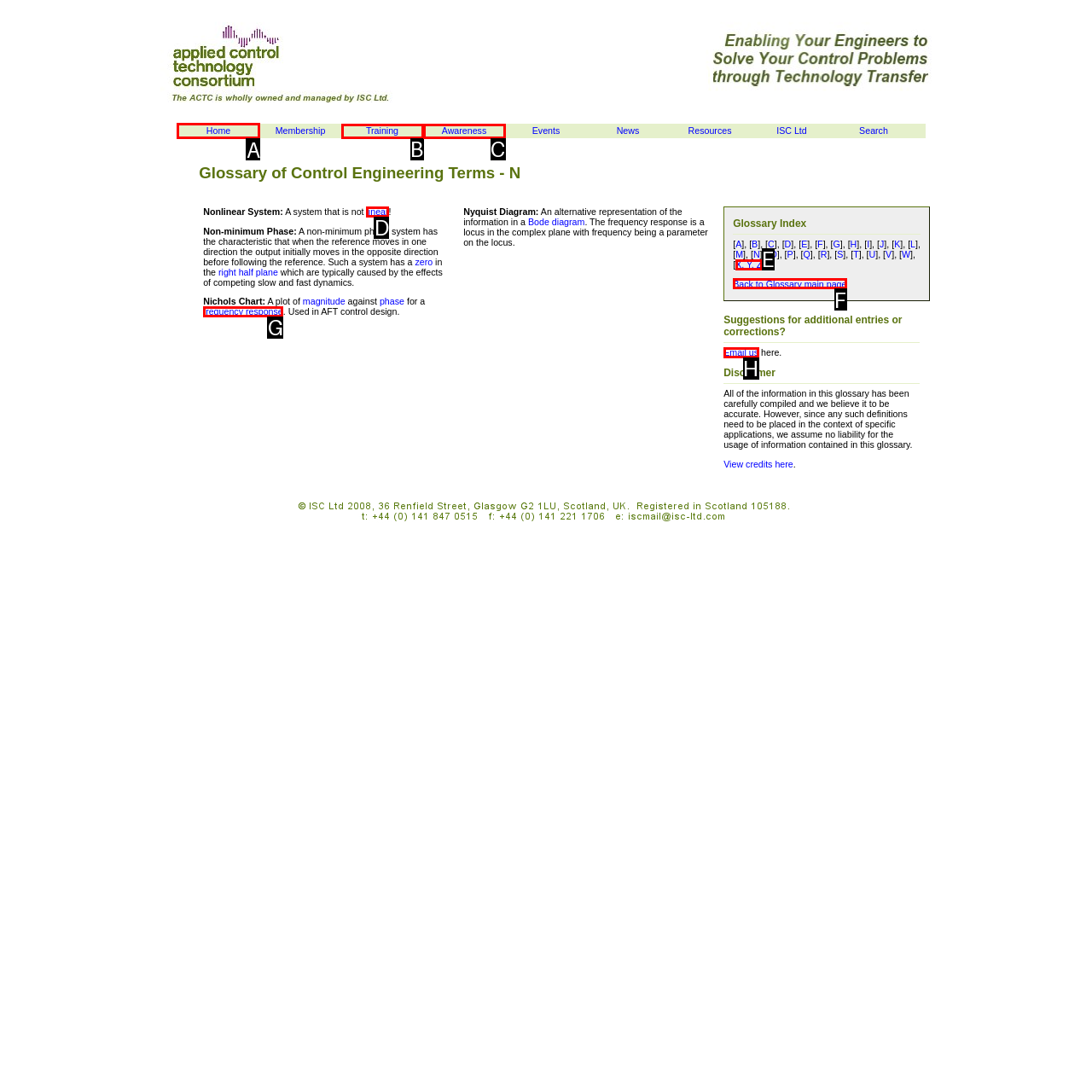Indicate which HTML element you need to click to complete the task: Click on the 'Home' link. Provide the letter of the selected option directly.

A